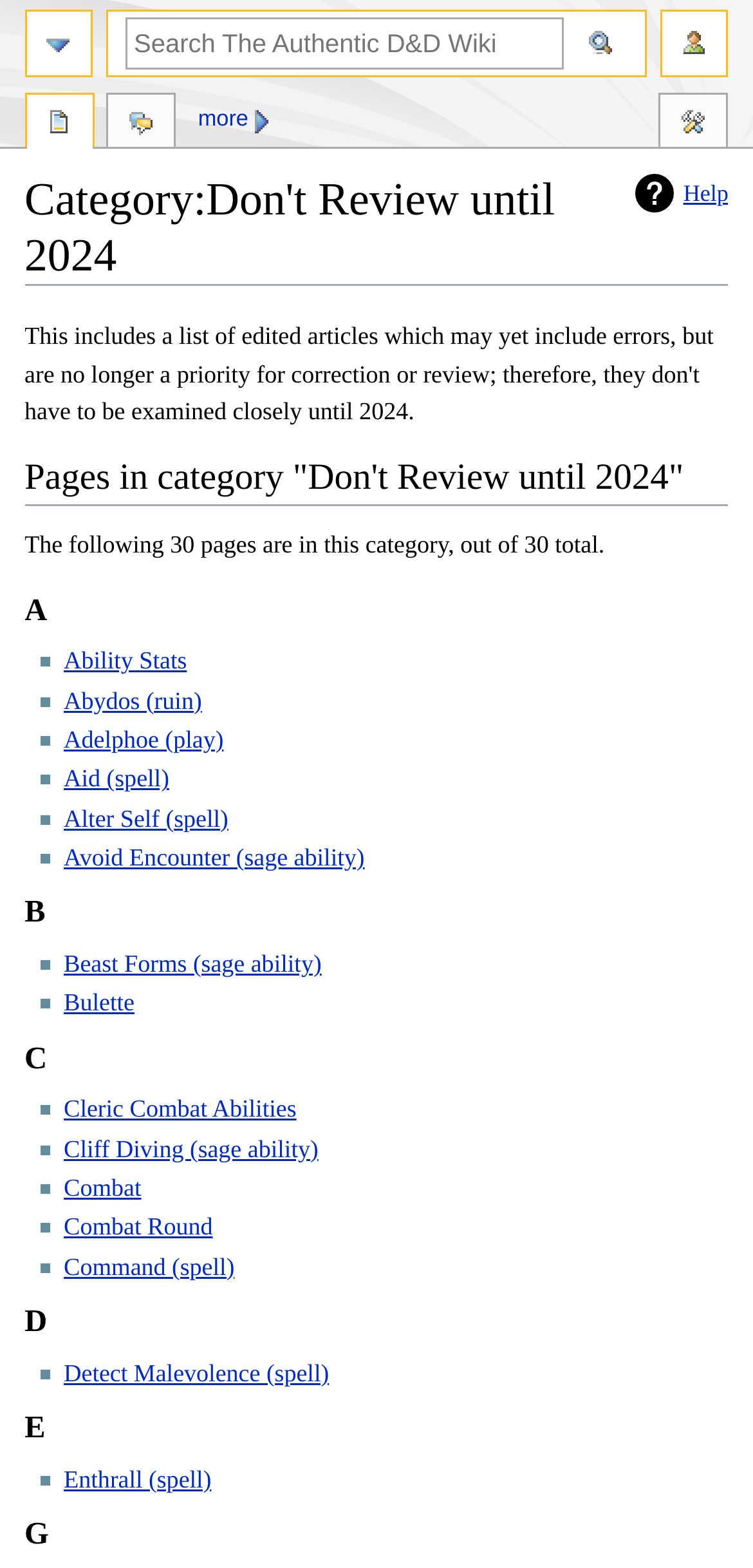Give an in-depth explanation of the webpage layout and content.

This webpage is a category page on a wiki dedicated to Dungeons & Dragons. The page title, "Category:Don't Review until 2024 - The Authentic D&D Wiki", is displayed prominently at the top. Below the title, there are three links: "Help", "Jump to navigation", and "Jump to search".

The main content of the page is divided into sections, each labeled with a letter of the alphabet, from "A" to "G". Each section contains a list of links to specific pages within the wiki, with a bullet point (represented by a "ListMarker" element) preceding each link. The links are organized alphabetically within each section.

Above the main content, there is a navigation menu with links to "Page actions", "category", "discussion", "more", and "tools". There is also a search bar at the top of the page, with a text input field and a "Go" button. The search bar is accompanied by a brief instruction, "Search".

Overall, the page appears to be a directory of wiki pages related to Dungeons & Dragons, organized by alphabetical category.